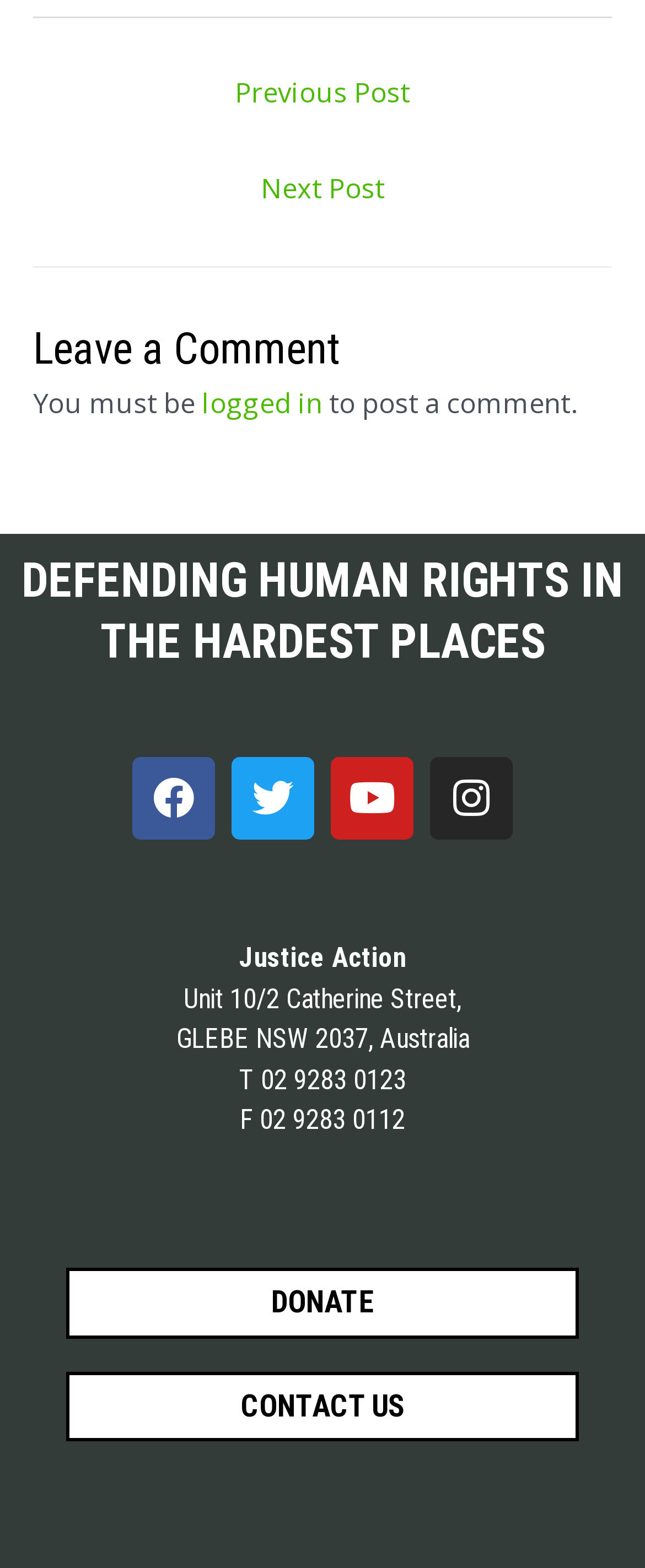Provide the bounding box coordinates for the area that should be clicked to complete the instruction: "Click on CONTACT US".

[0.103, 0.875, 0.897, 0.919]